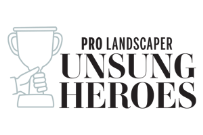Reply to the question with a single word or phrase:
What is the purpose of the 'Pro Landscaper Unsung Heroes' award?

To celebrate behind-the-scenes contributors